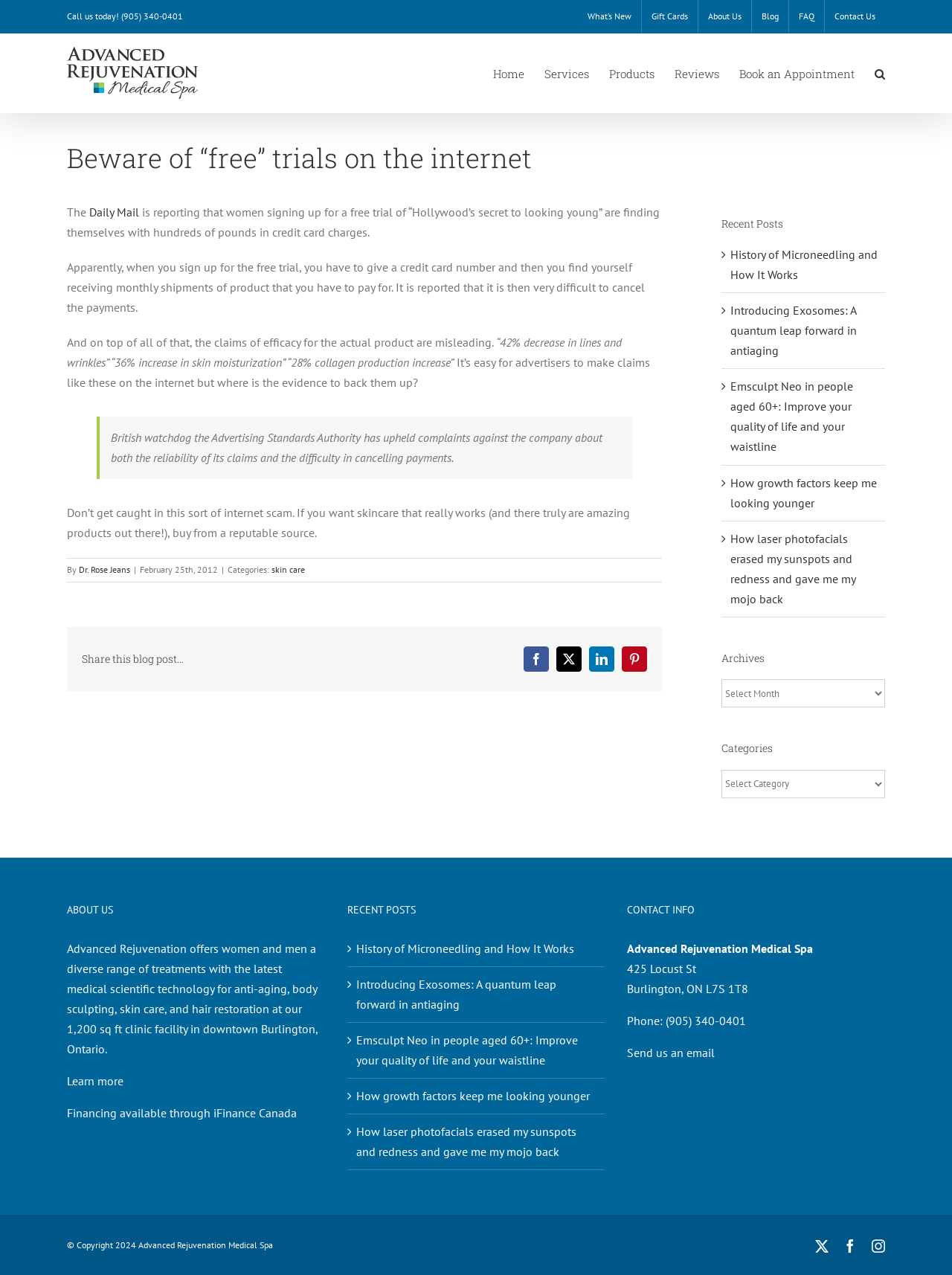Illustrate the webpage thoroughly, mentioning all important details.

This webpage is about Advanced Rejuvenation Medical Spa, a clinic offering various treatments for anti-aging, body sculpting, skin care, and hair restoration. At the top, there is a logo of the spa and a navigation menu with links to "Home", "Services", "Products", "Reviews", and "Book an Appointment". Below the navigation menu, there is a page title bar with a heading "Beware of “free” trials on the internet".

The main content of the page is an article discussing the dangers of "free" trials on the internet, specifically mentioning a case where women signing up for a free trial of a skincare product ended up with hundreds of pounds in credit card charges. The article warns readers to be cautious of such scams and advises them to buy from reputable sources.

On the right side of the page, there is a complementary section with links to recent posts, archives, and categories. There are five recent post links, including "History of Microneedling and How It Works" and "Introducing Exosomes: A quantum leap forward in antiaging".

At the bottom of the page, there is a section with information about the spa, including a brief description, contact information, and links to recent posts. There is also a copyright notice and social media links.

Throughout the page, there are various UI elements, including headings, links, static text, images, and buttons. The layout is organized and easy to navigate, with clear headings and concise text.